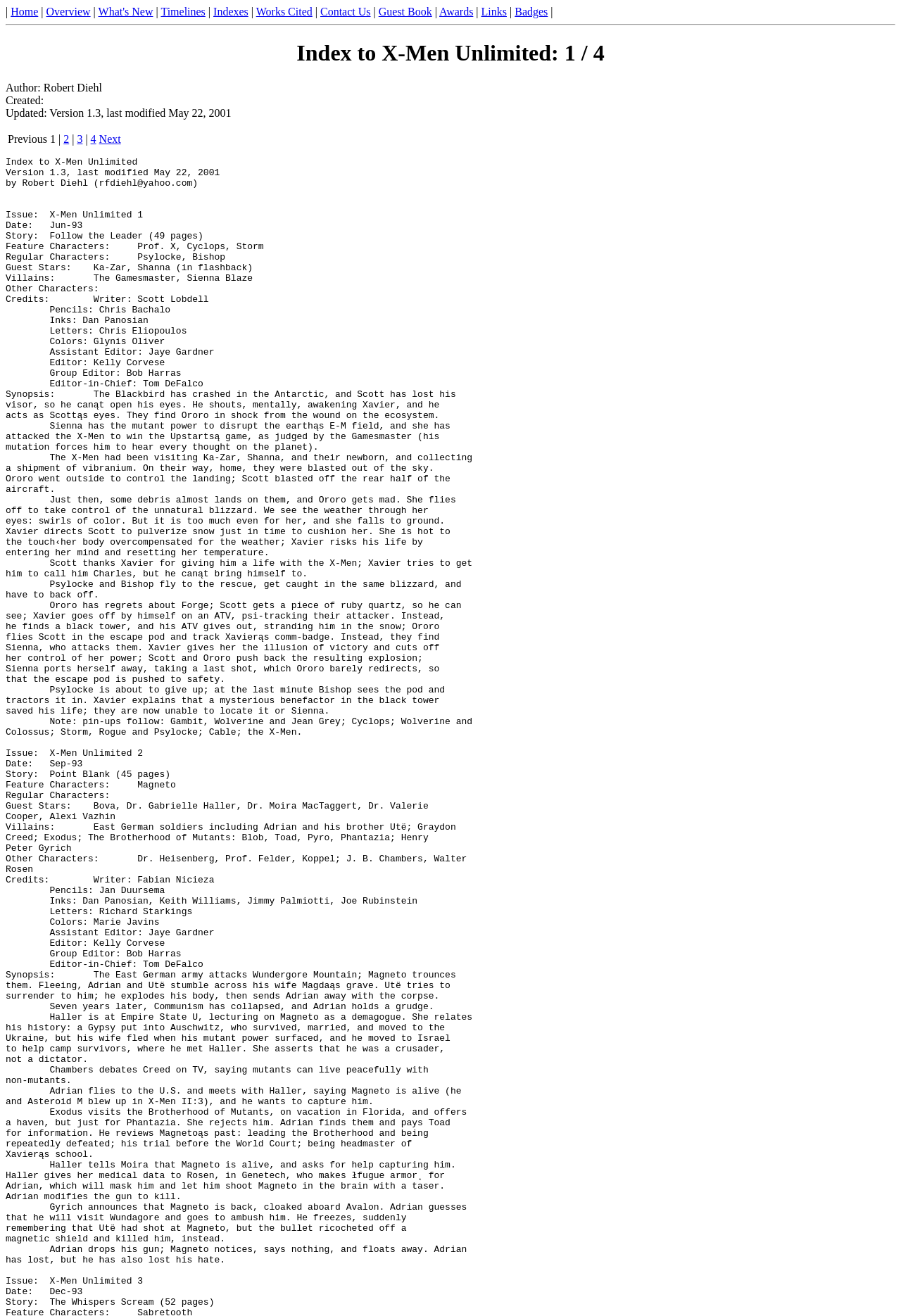Please find the bounding box for the UI element described by: "Awards".

[0.488, 0.004, 0.525, 0.013]